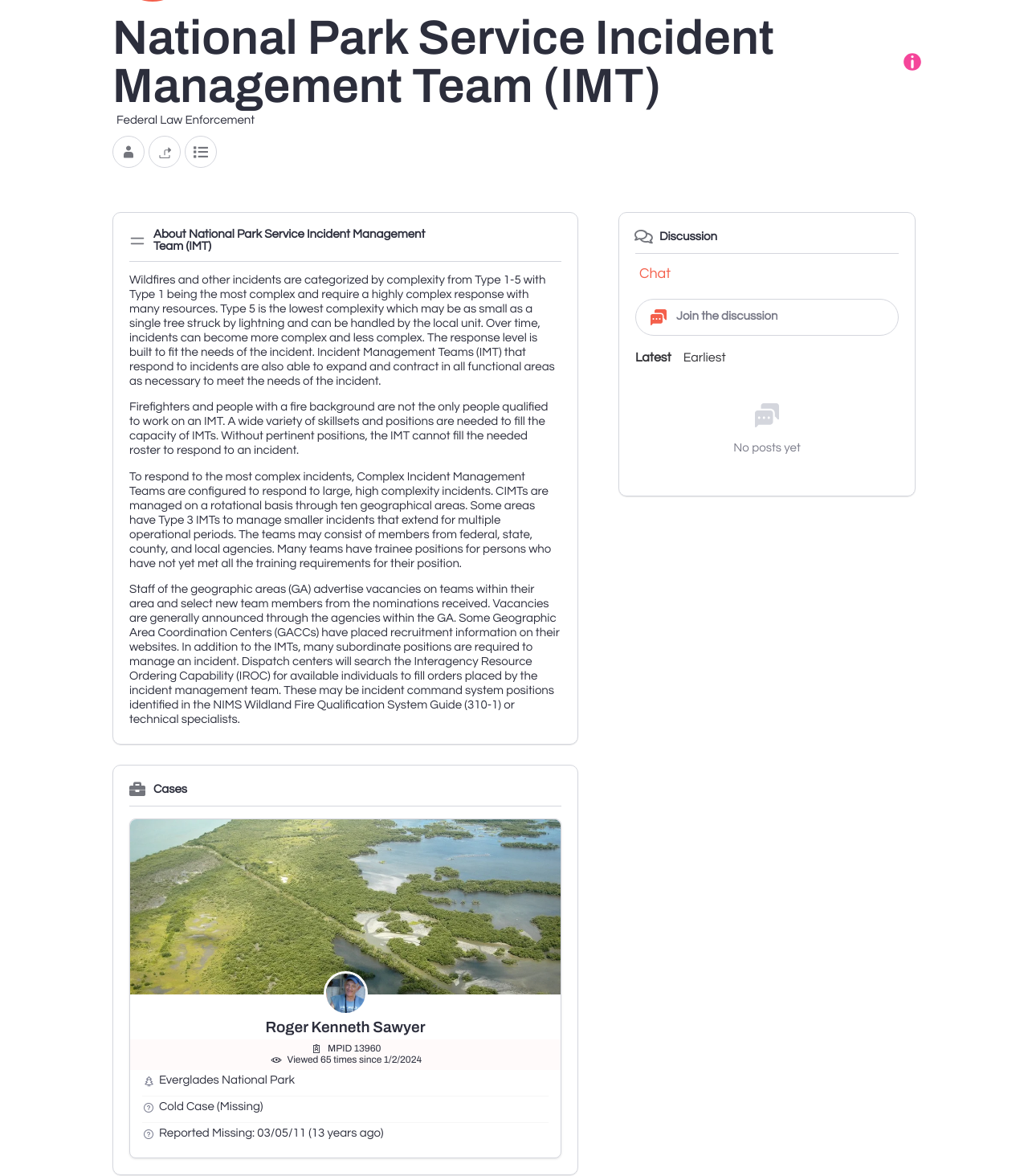Please determine the bounding box coordinates for the element with the description: "Roger Kenneth Sawyer".

[0.258, 0.866, 0.414, 0.881]